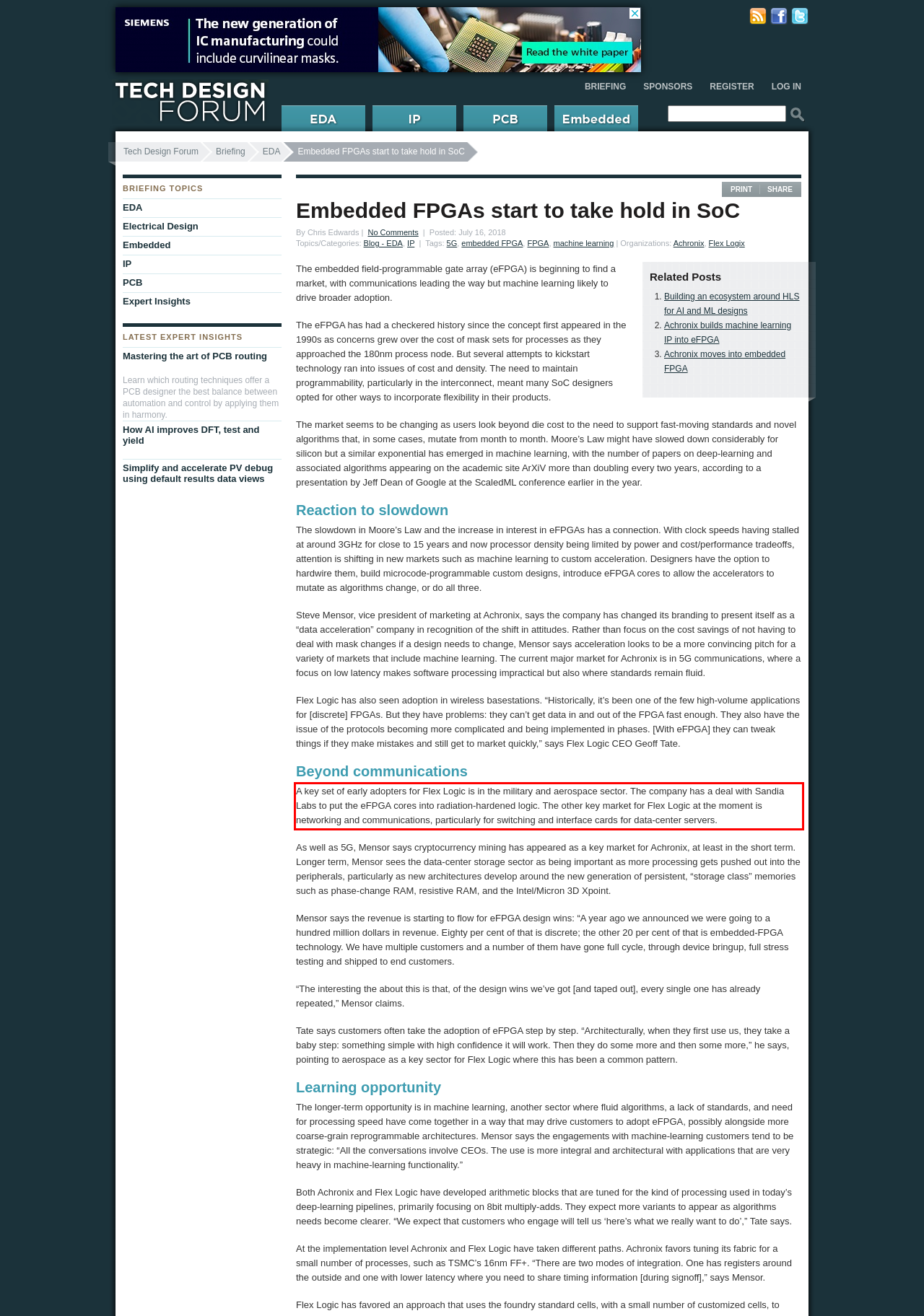You are provided with a screenshot of a webpage containing a red bounding box. Please extract the text enclosed by this red bounding box.

A key set of early adopters for Flex Logic is in the military and aerospace sector. The company has a deal with Sandia Labs to put the eFPGA cores into radiation-hardened logic. The other key market for Flex Logic at the moment is networking and communications, particularly for switching and interface cards for data-center servers.